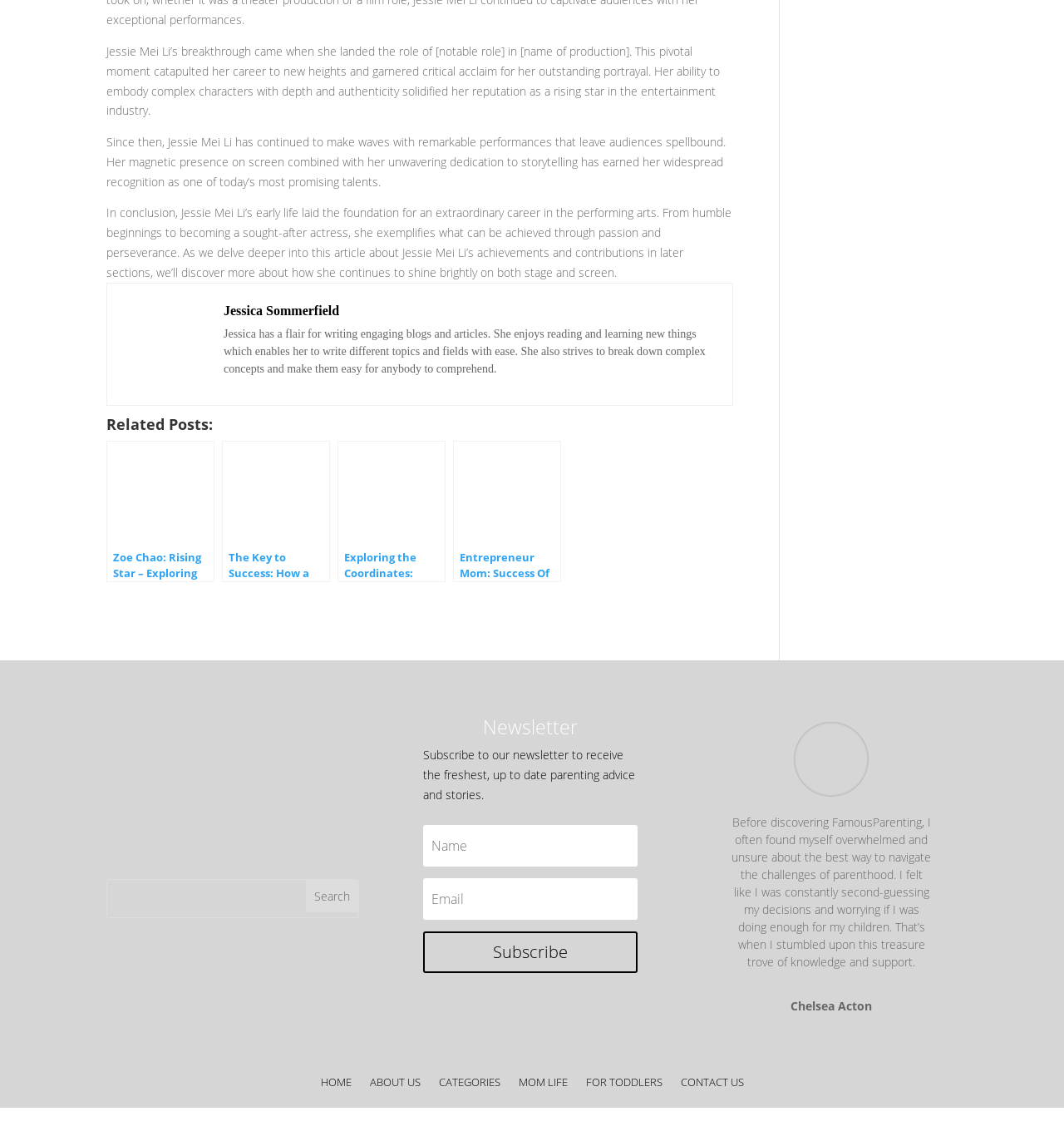Identify the bounding box coordinates of the clickable section necessary to follow the following instruction: "Explore related posts about Zoe Chao". The coordinates should be presented as four float numbers from 0 to 1, i.e., [left, top, right, bottom].

[0.1, 0.386, 0.202, 0.51]